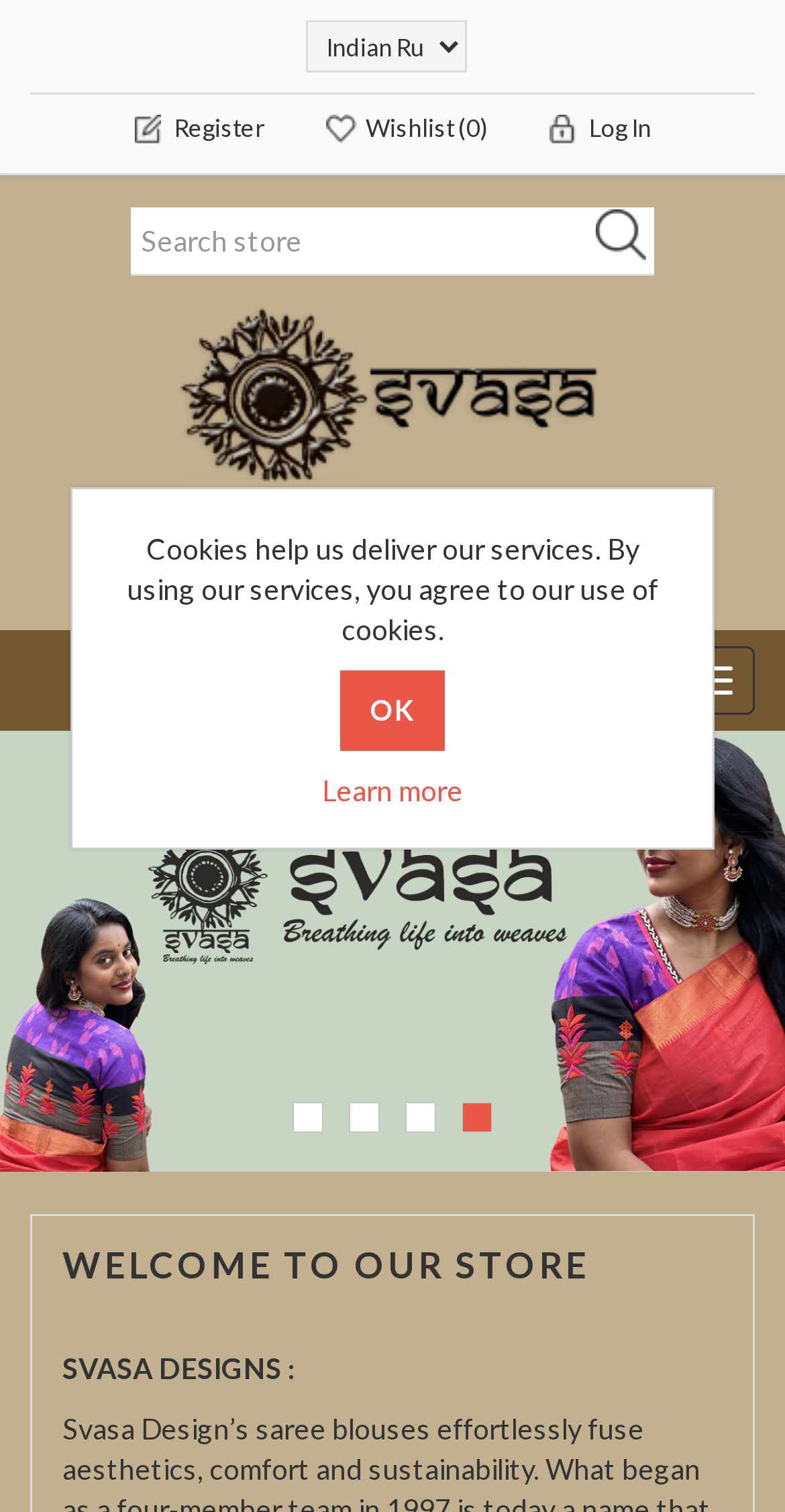What is the name of the designer?
Identify the answer in the screenshot and reply with a single word or phrase.

Svasa Design